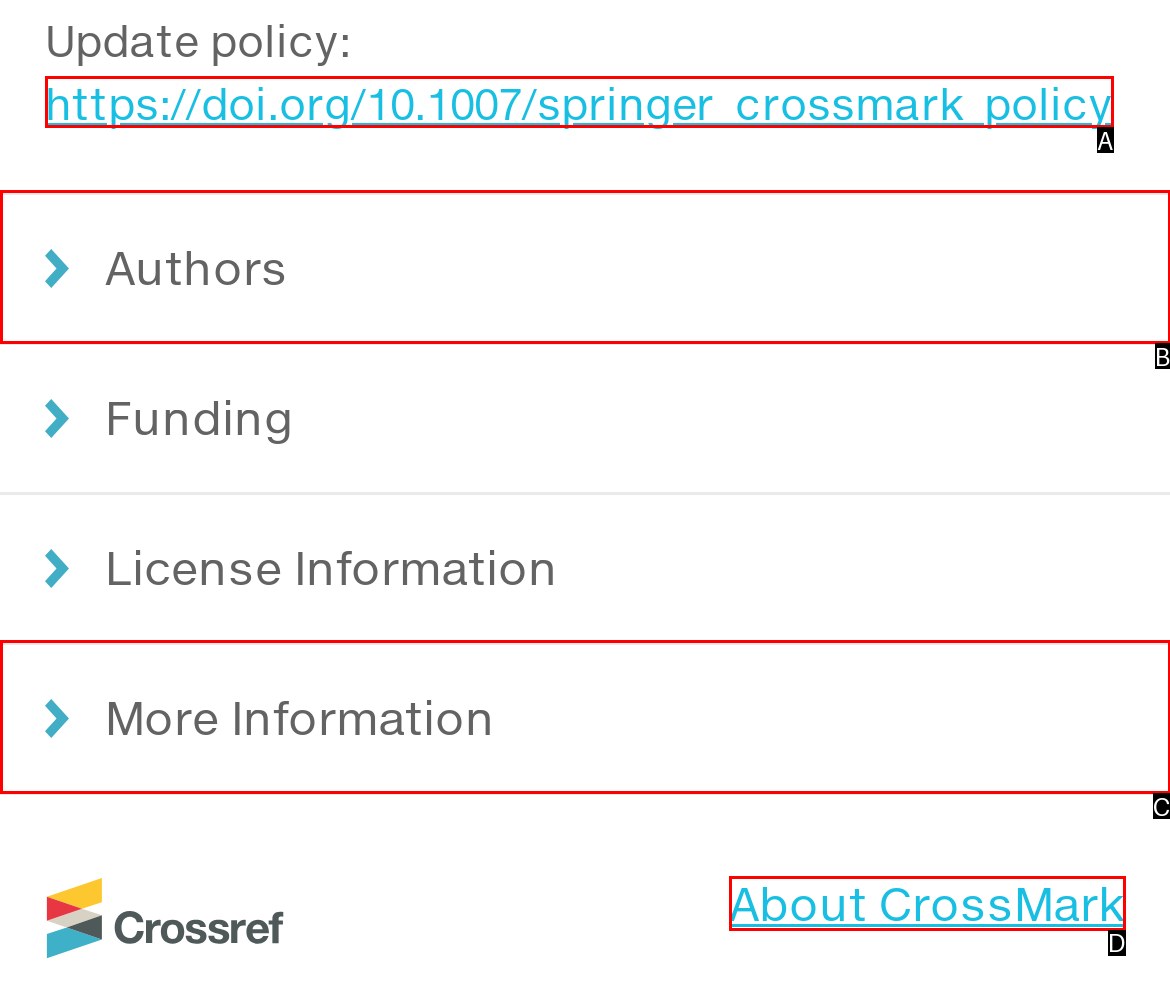Find the option that matches this description: More Information
Provide the corresponding letter directly.

C